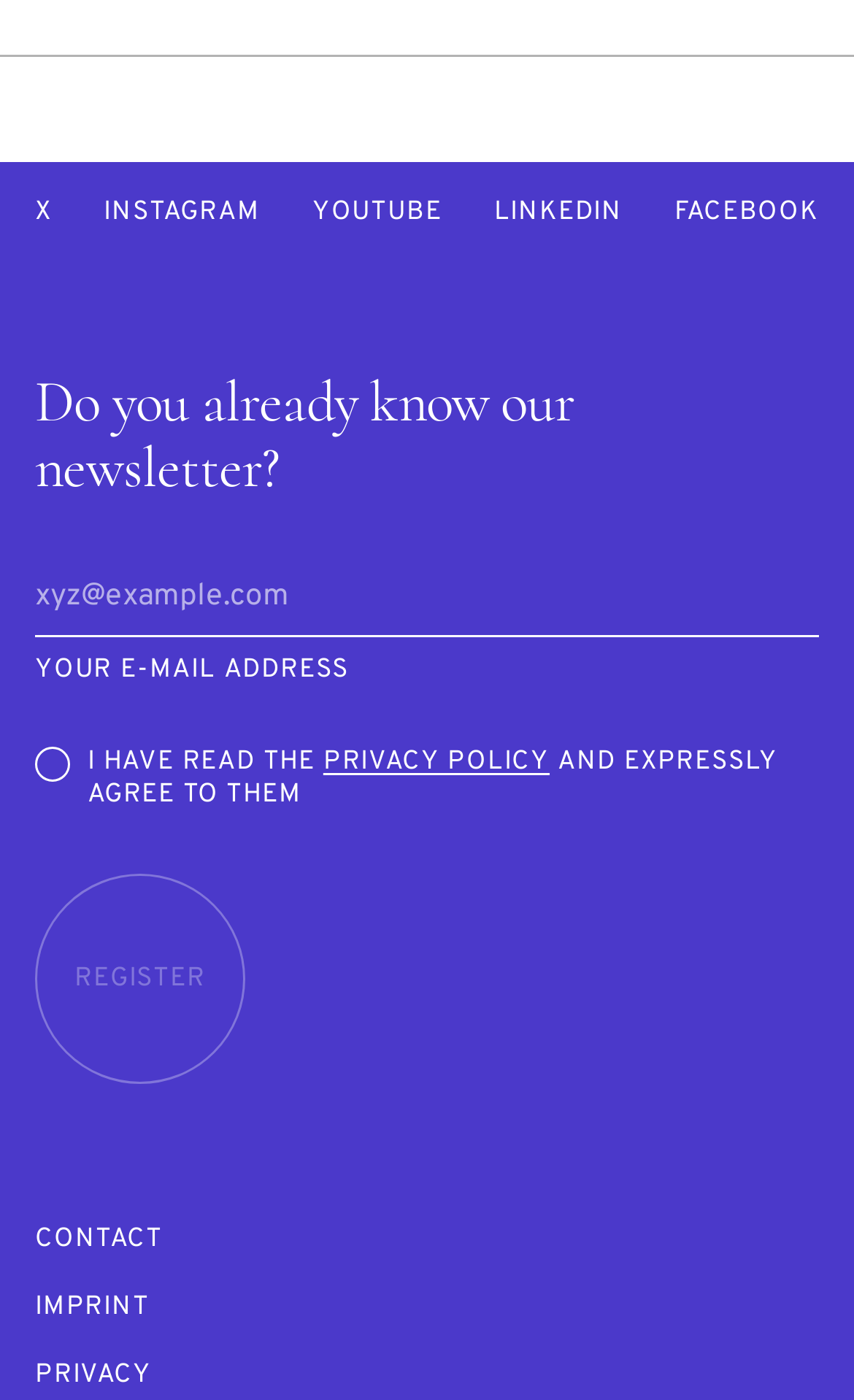Determine the bounding box coordinates of the clickable element to complete this instruction: "Close the window". Provide the coordinates in the format of four float numbers between 0 and 1, [left, top, right, bottom].

[0.041, 0.141, 0.061, 0.164]